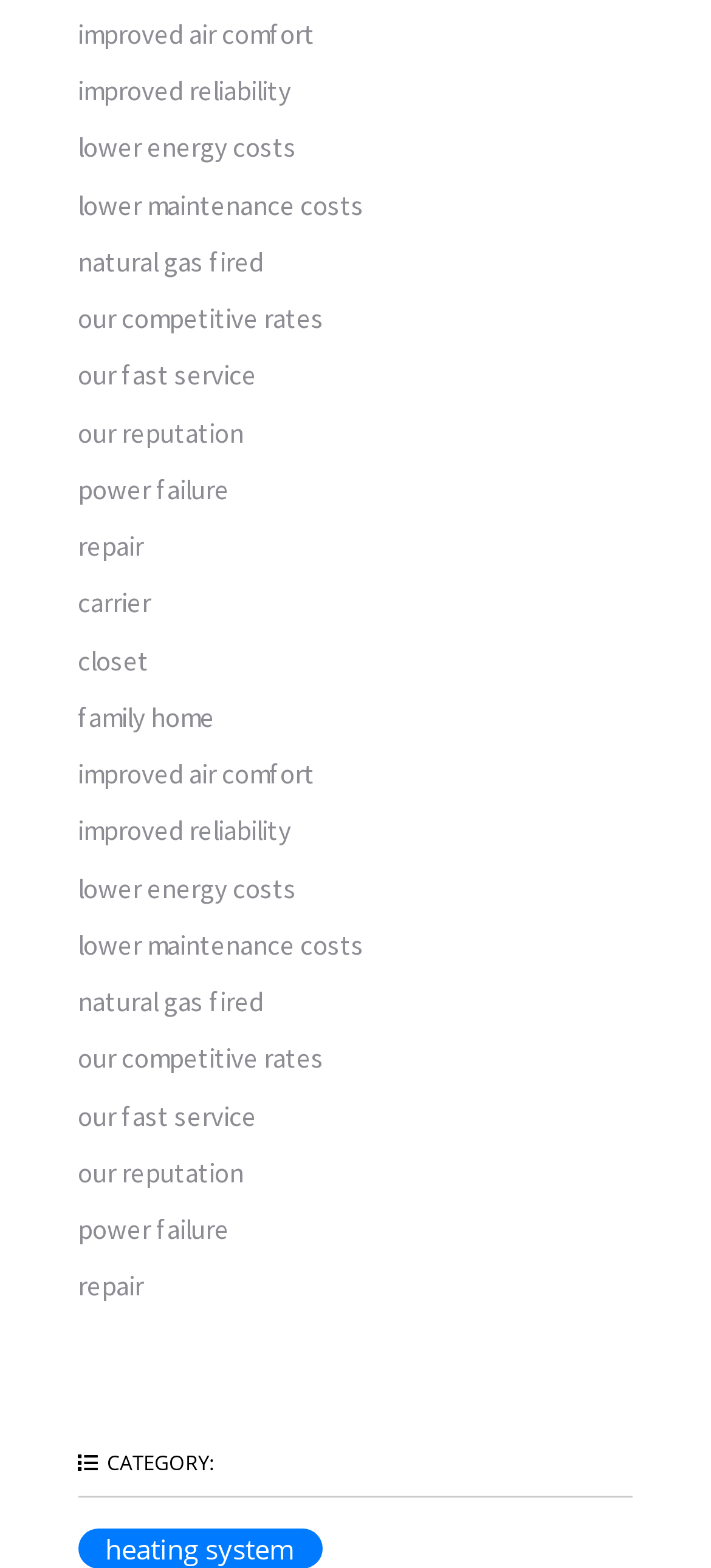How many links are related to costs on the webpage?
Give a single word or phrase as your answer by examining the image.

3